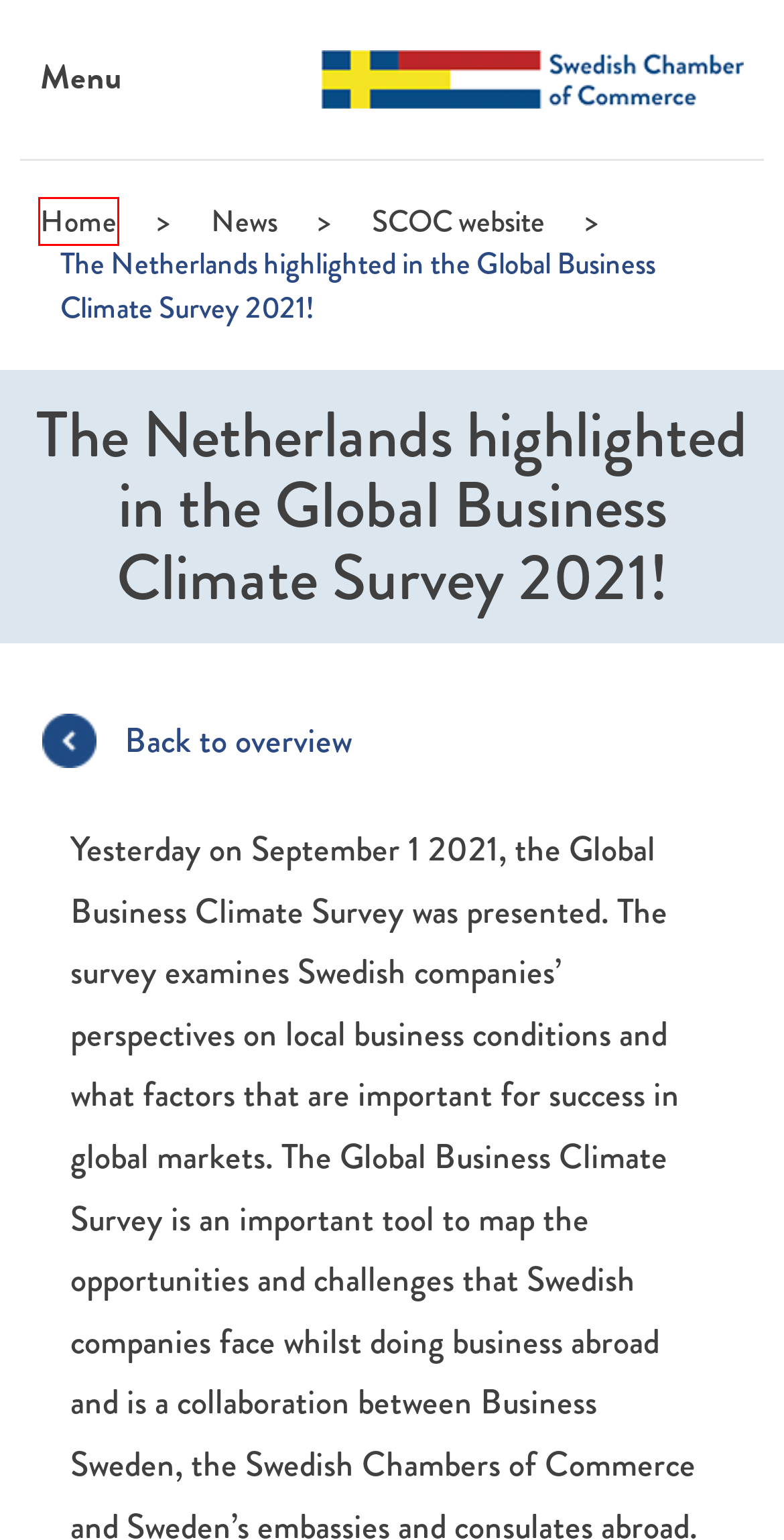Examine the webpage screenshot and identify the UI element enclosed in the red bounding box. Pick the webpage description that most accurately matches the new webpage after clicking the selected element. Here are the candidates:
A. Swedish Chamber of Commerce
B. Login / Register – Swedish Chamber of Commerce
C. Become a Member – Swedish Chamber of Commerce
D. Upcoming events – Swedish Chamber of Commerce
E. Business Swedish Chamber – Swedish Chamber of Commerce
F. Young Professionals – Swedish Chamber of Commerce
G. News – Swedish Chamber of Commerce
H. Contact – Swedish Chamber of Commerce

A